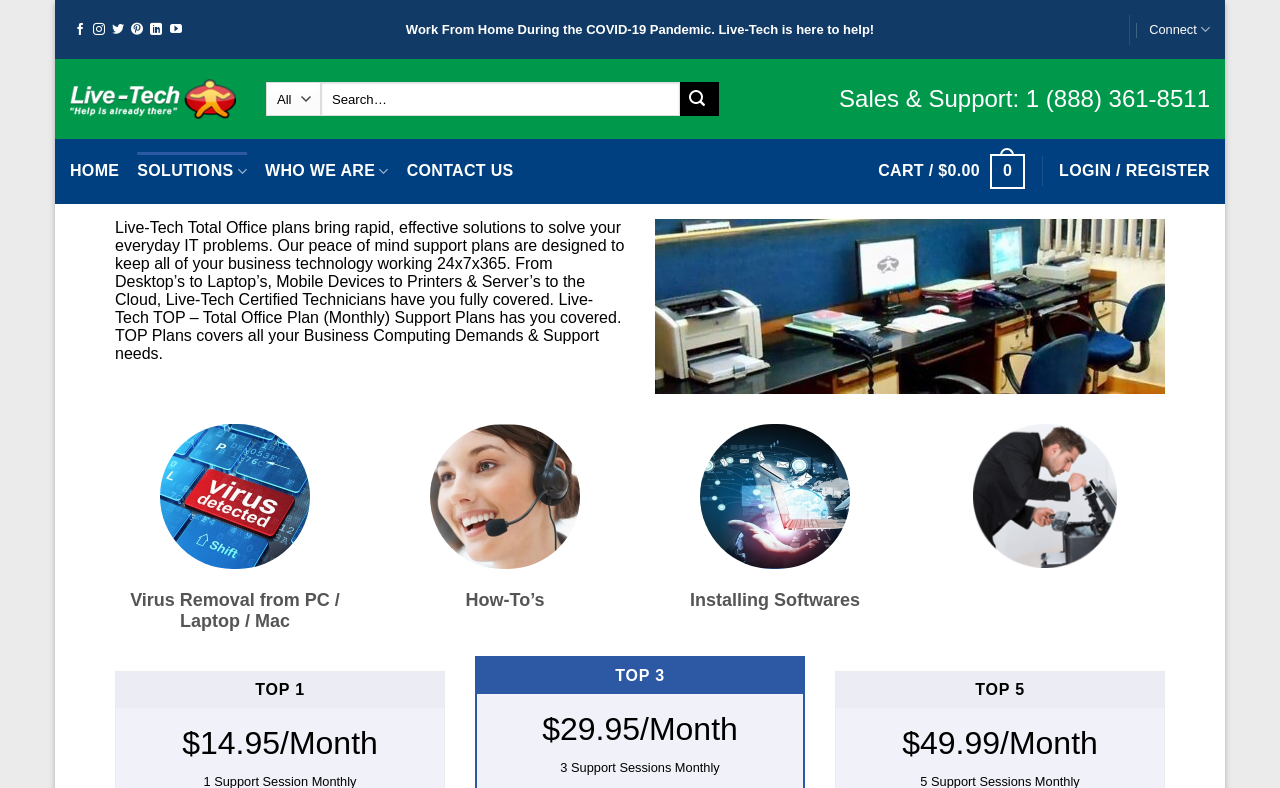What is the name of the company offering the Total Office plans?
Using the image provided, answer with just one word or phrase.

Live-Tech